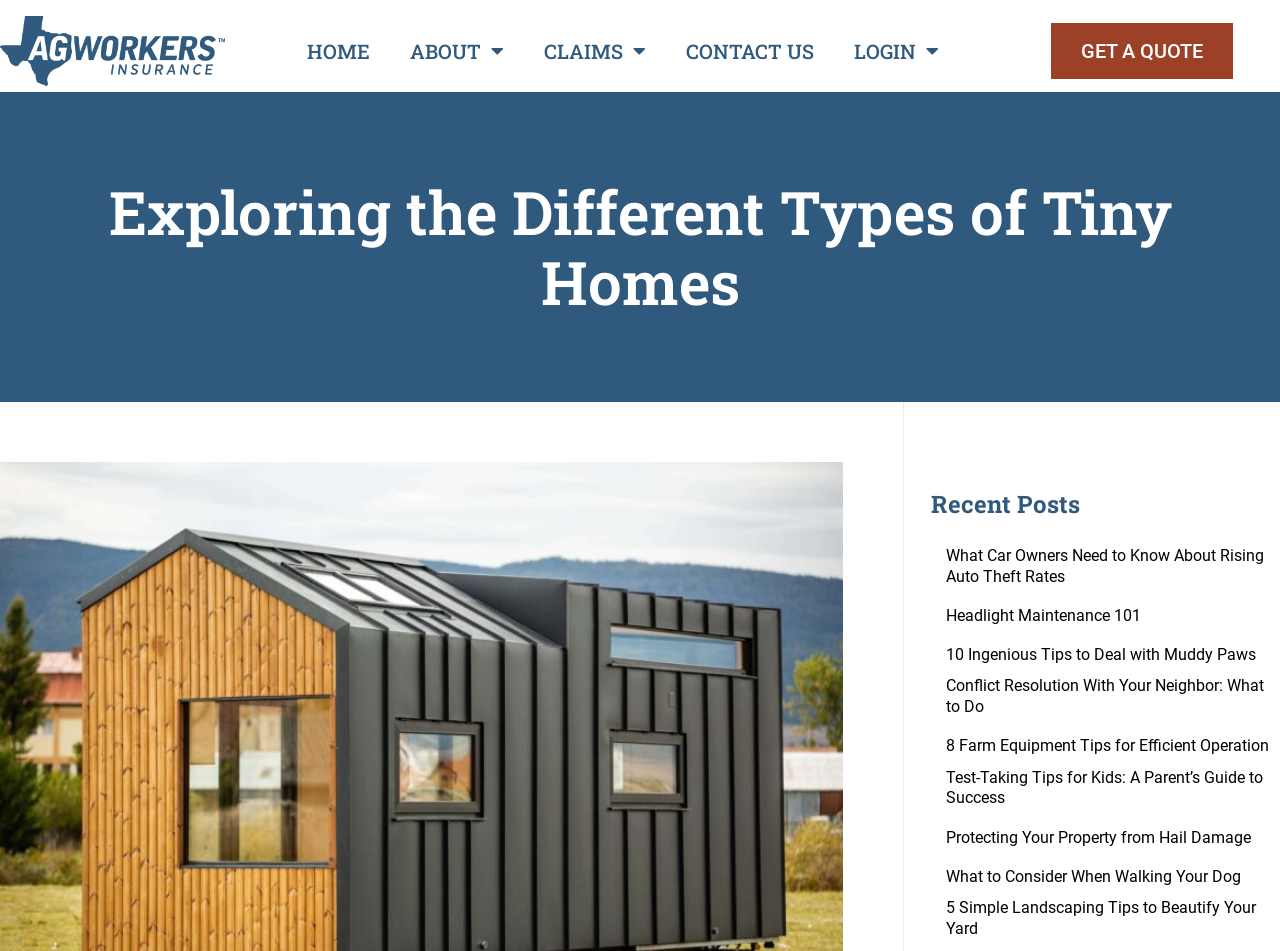Determine the coordinates of the bounding box for the clickable area needed to execute this instruction: "read recent posts".

[0.727, 0.517, 0.993, 0.543]